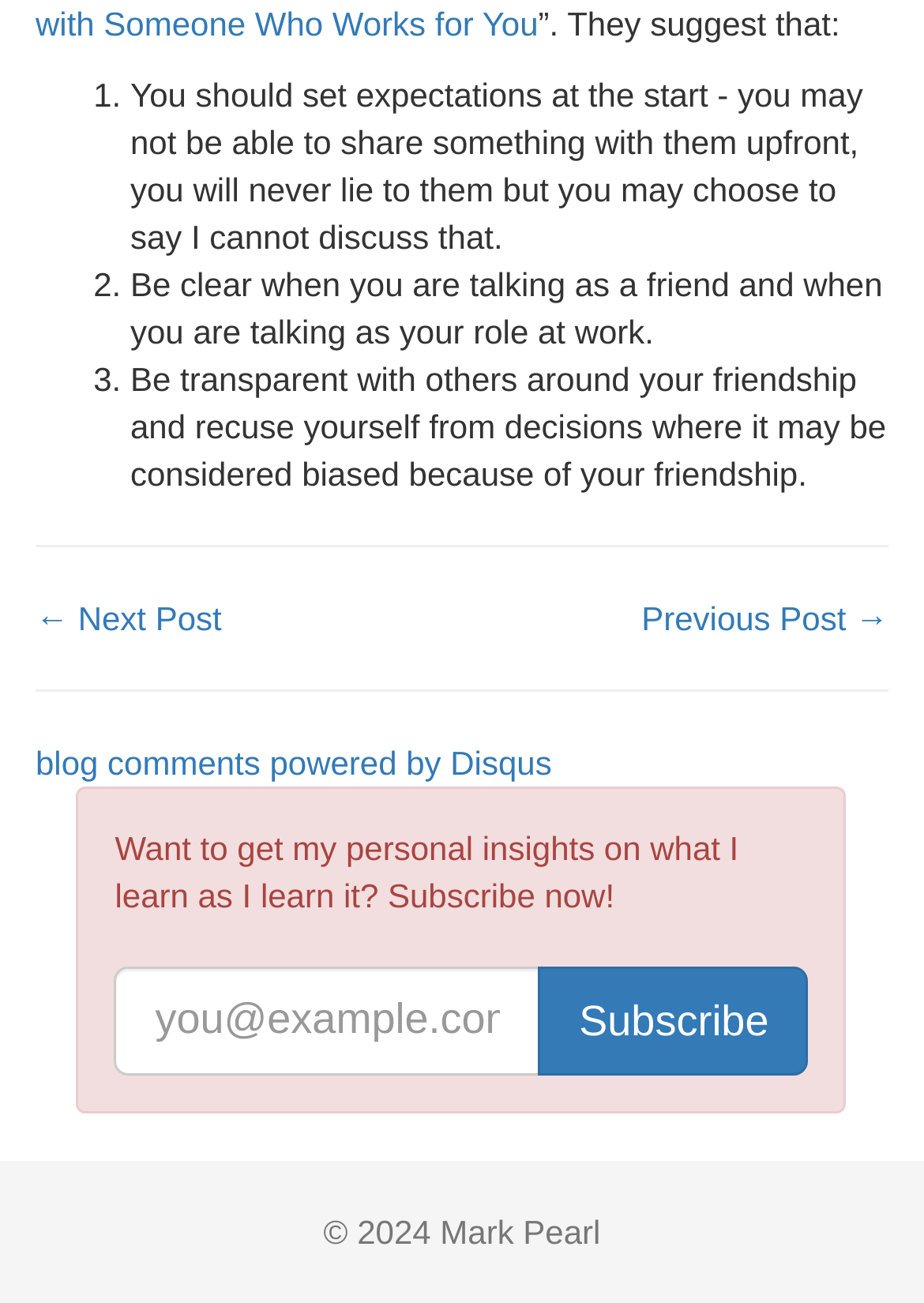Provide your answer in one word or a succinct phrase for the question: 
What is the call-to-action for the subscription?

Subscribe